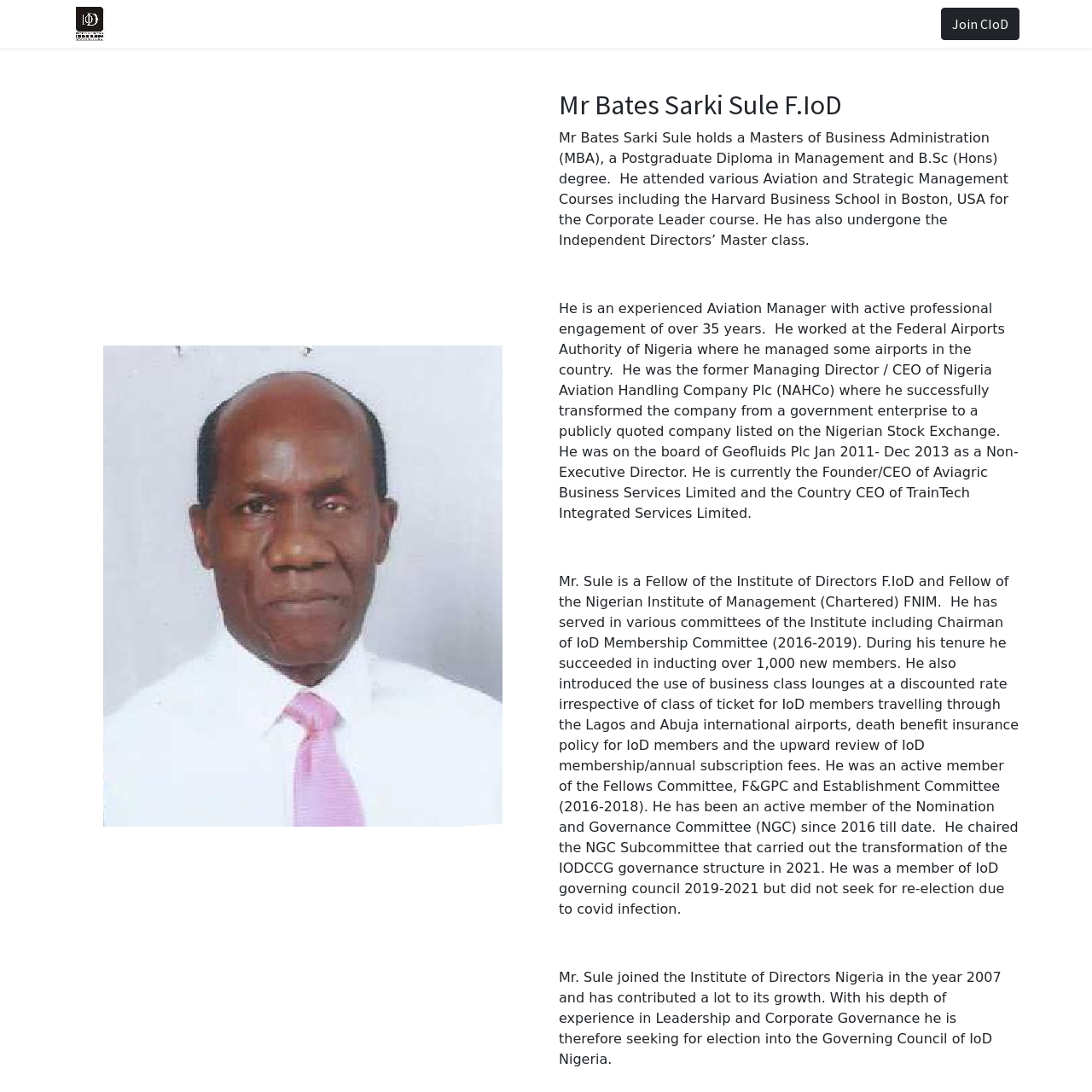Identify the bounding box coordinates for the element you need to click to achieve the following task: "Click the 'Home' menu item". Provide the bounding box coordinates as four float numbers between 0 and 1, in the form [left, top, right, bottom].

[0.116, 0.006, 0.162, 0.038]